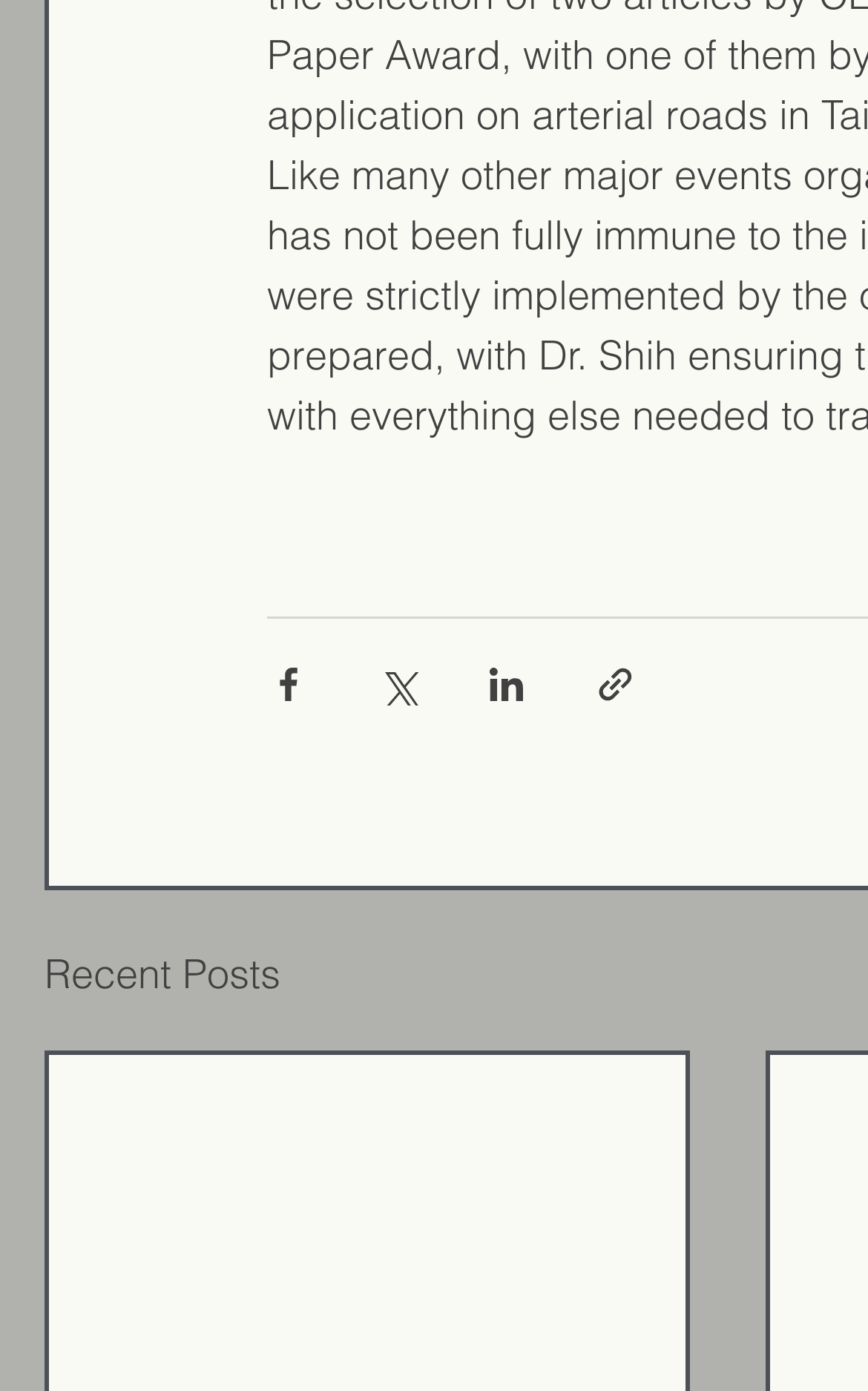Answer this question using a single word or a brief phrase:
What is the title of the section below the sharing buttons?

Recent Posts